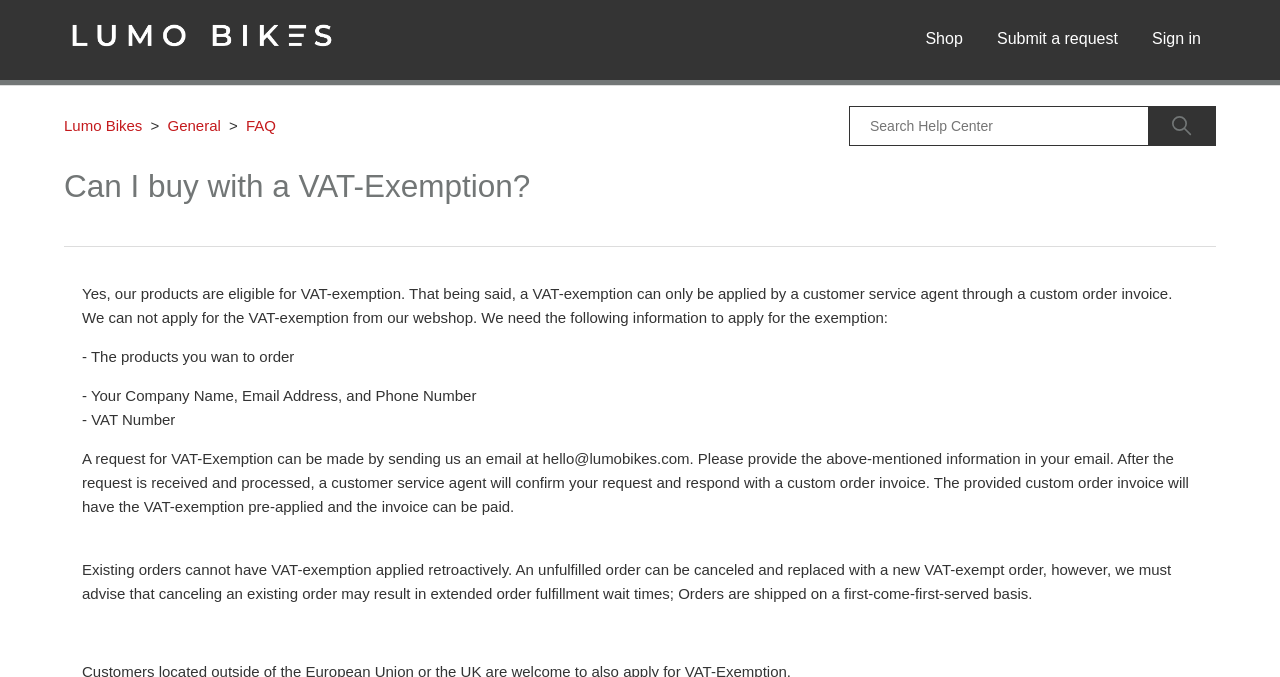Ascertain the bounding box coordinates for the UI element detailed here: "YouTube.". The coordinates should be provided as [left, top, right, bottom] with each value being a float between 0 and 1.

None